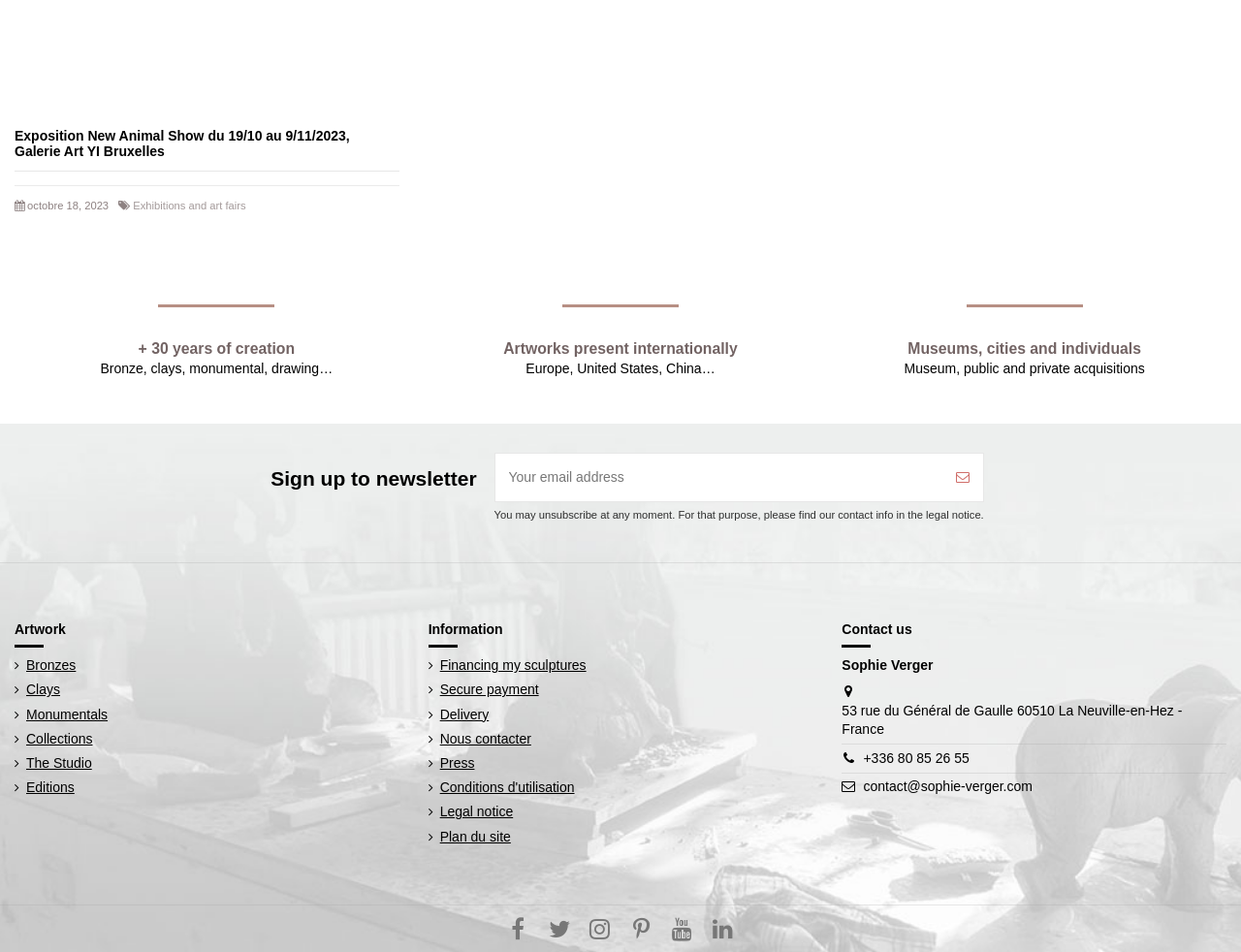What is the title of the current exhibition? Look at the image and give a one-word or short phrase answer.

Exposition New Animal Show